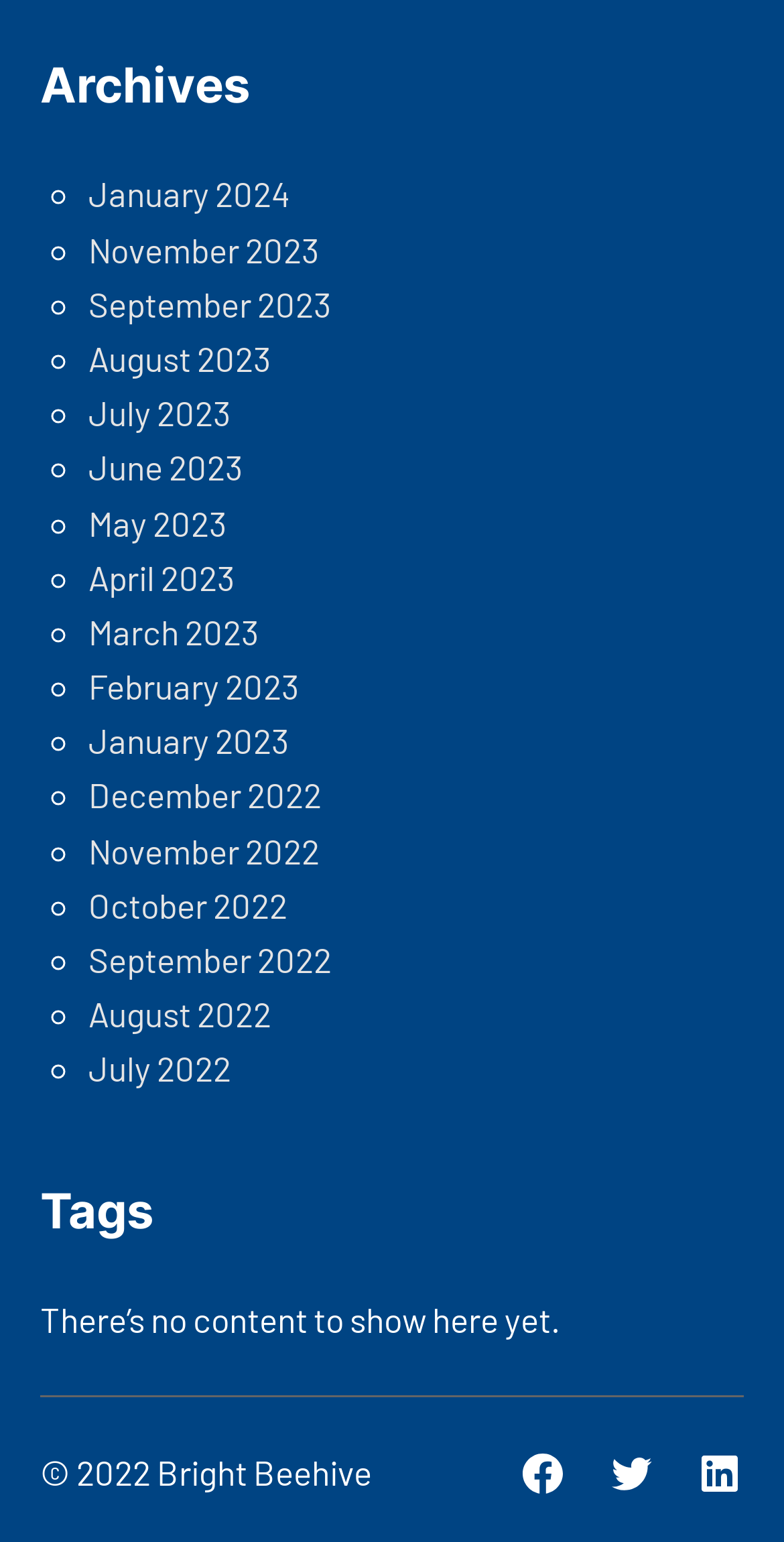Kindly determine the bounding box coordinates for the area that needs to be clicked to execute this instruction: "Check the privacy policy".

None